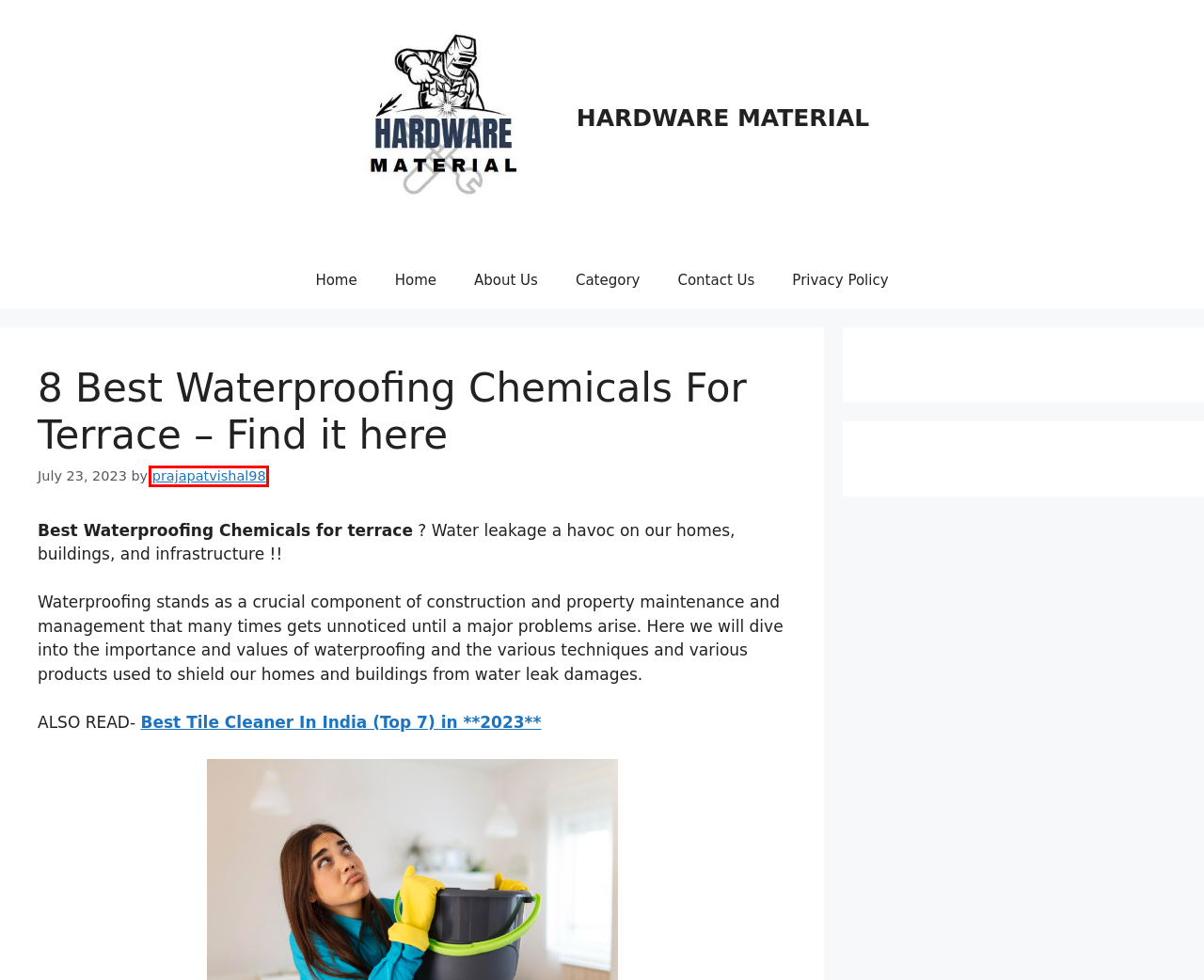You have a screenshot of a webpage with a red rectangle bounding box. Identify the best webpage description that corresponds to the new webpage after clicking the element within the red bounding box. Here are the candidates:
A. Contact Us - HARDWARE MATERIAL
B. Privacy Policy - HARDWARE MATERIAL
C. Category - HARDWARE MATERIAL
D. Berger Paints in Greater Noida, Uttar Pradesh, India - Company Profile
E. HARDWARE MATERIAL -
F. Best Tile Cleaner In India (Top 7) in **2023** - HARDWARE MATERIAL
G. About Us - HARDWARE MATERIAL
H. prajapatvishal98 - HARDWARE MATERIAL

H